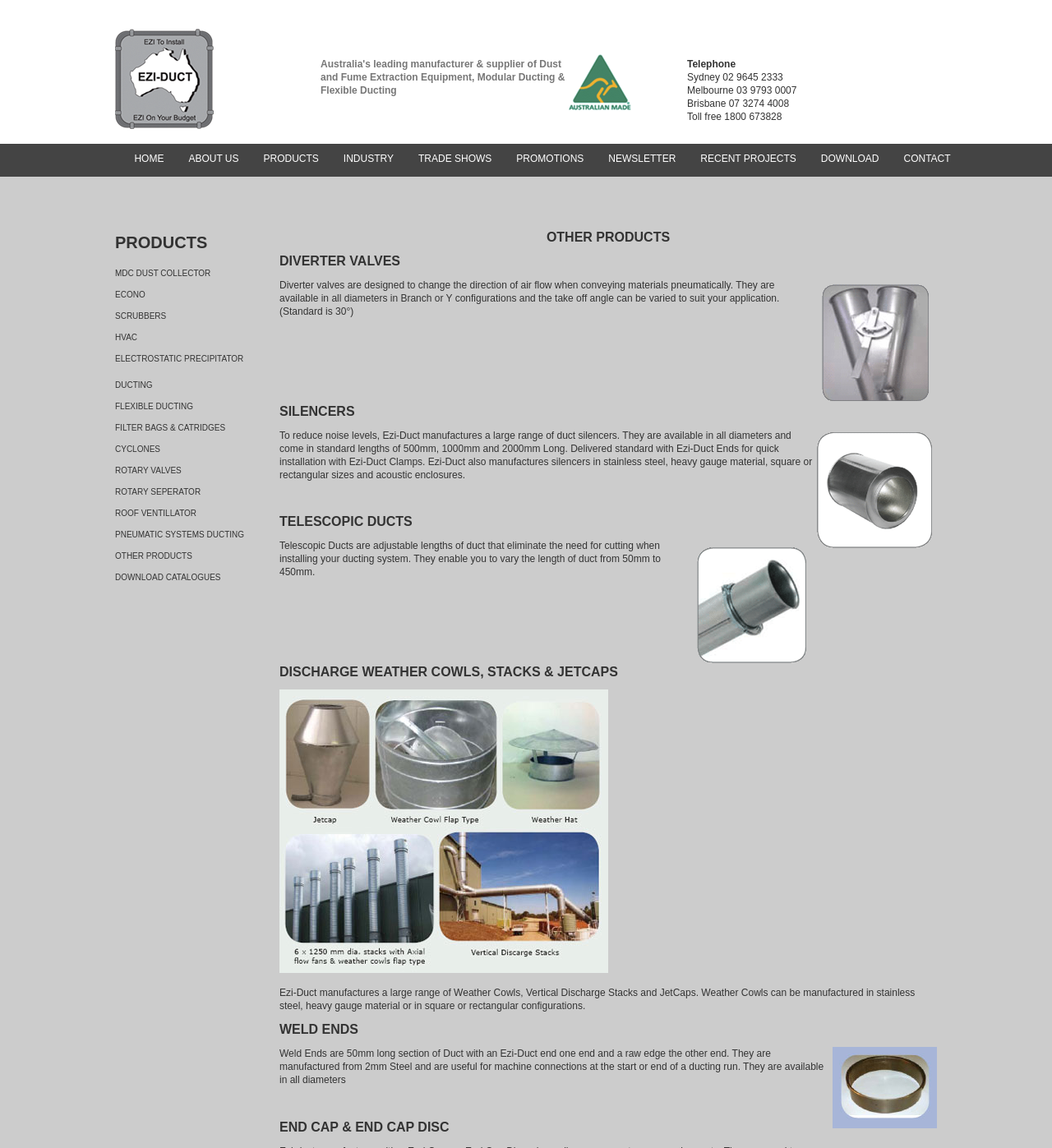Provide your answer in a single word or phrase: 
What type of products does Ezi-Duct manufacture?

Dust and Fume Extraction Equipment